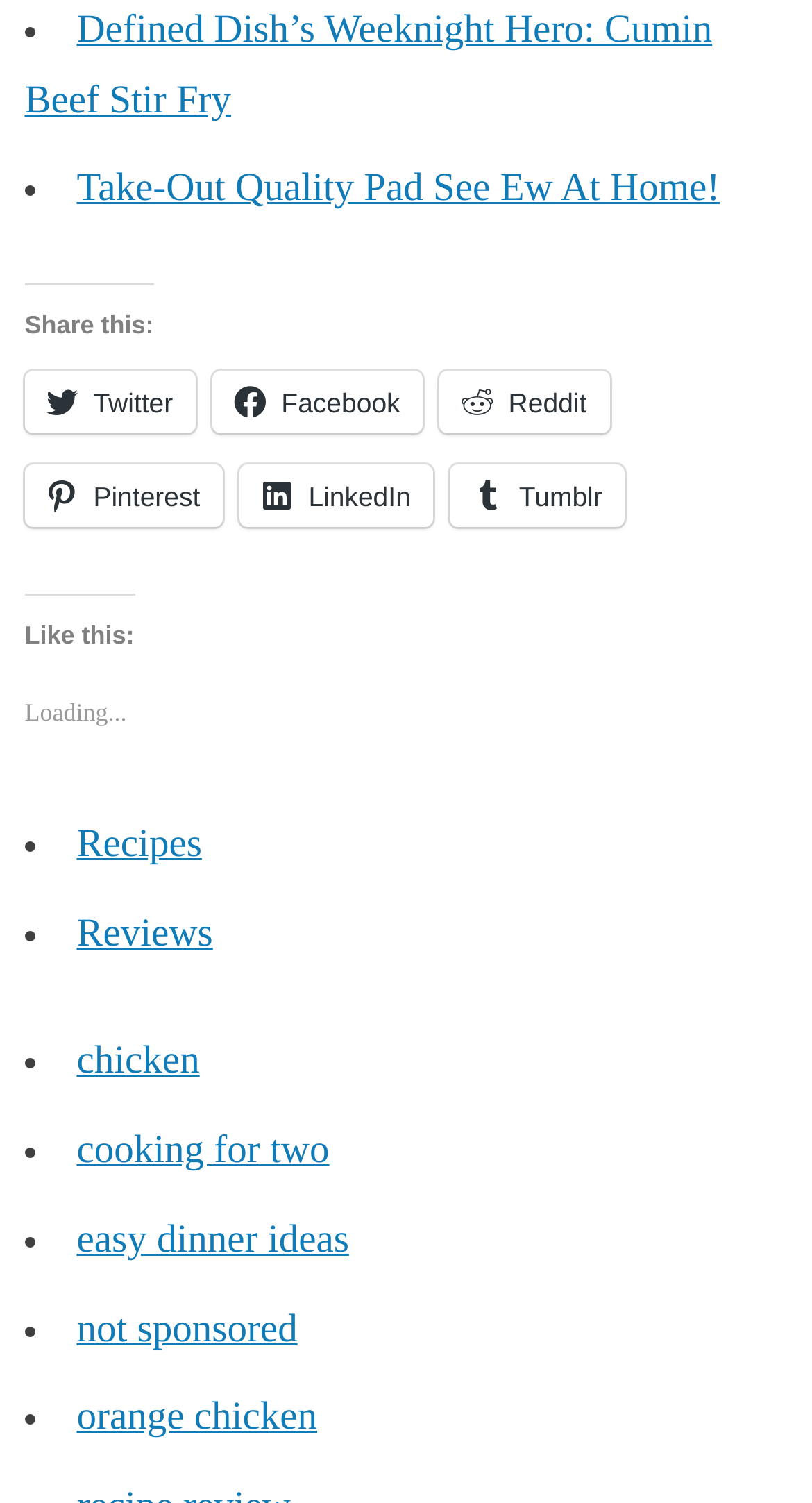What is the purpose of the section 'Share this:'?
Respond to the question with a well-detailed and thorough answer.

The purpose of the section 'Share this:' is to allow users to share the content on various social media platforms. This section is represented by a heading element with the text 'Share this:' and has a bounding box coordinate of [0.03, 0.189, 0.189, 0.227].